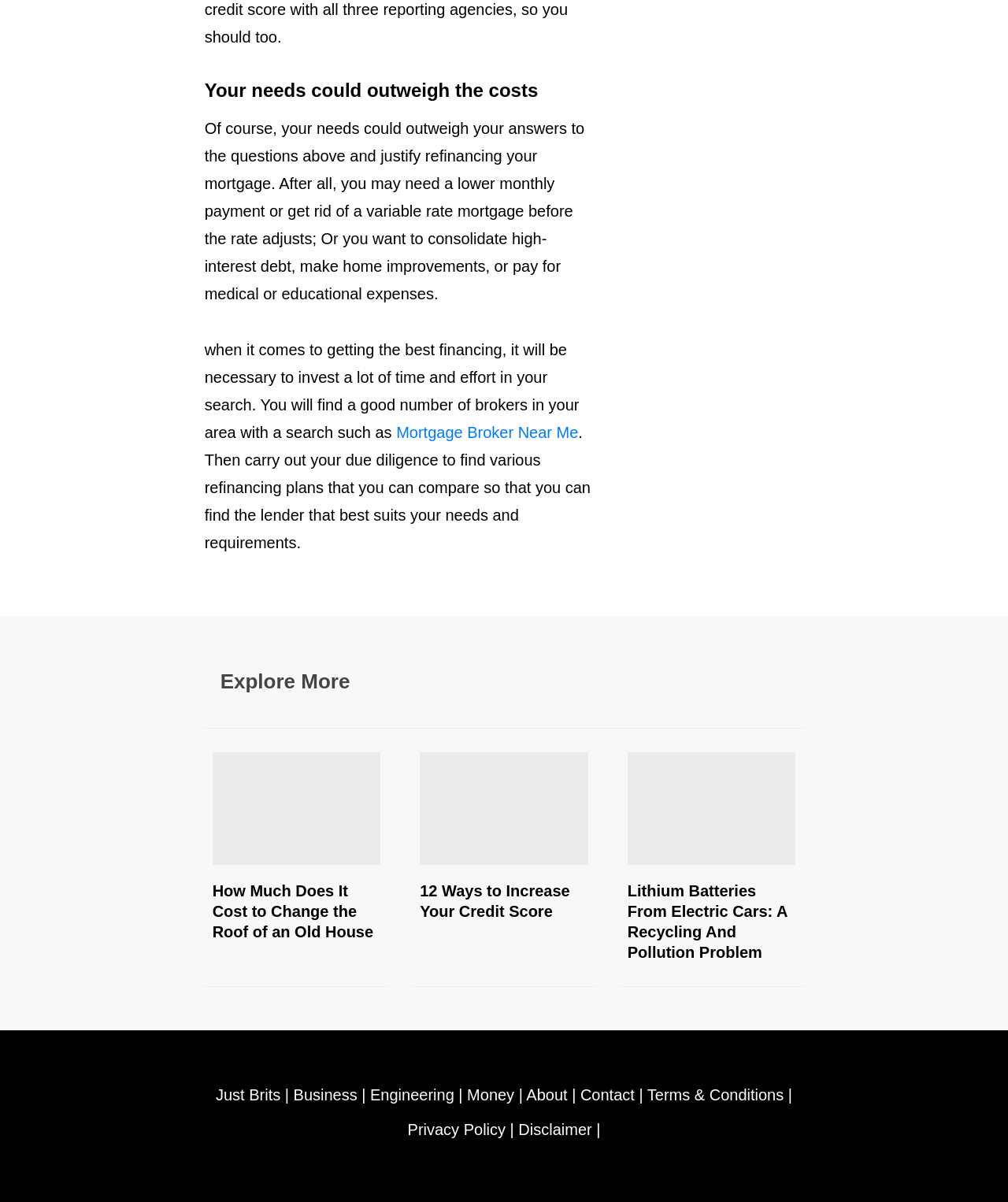What is the topic of the first paragraph?
With the help of the image, please provide a detailed response to the question.

The first paragraph starts with the heading 'Your needs could outweigh the costs' and discusses the possibility of refinancing a mortgage to get a lower monthly payment, consolidate high-interest debt, or make home improvements.